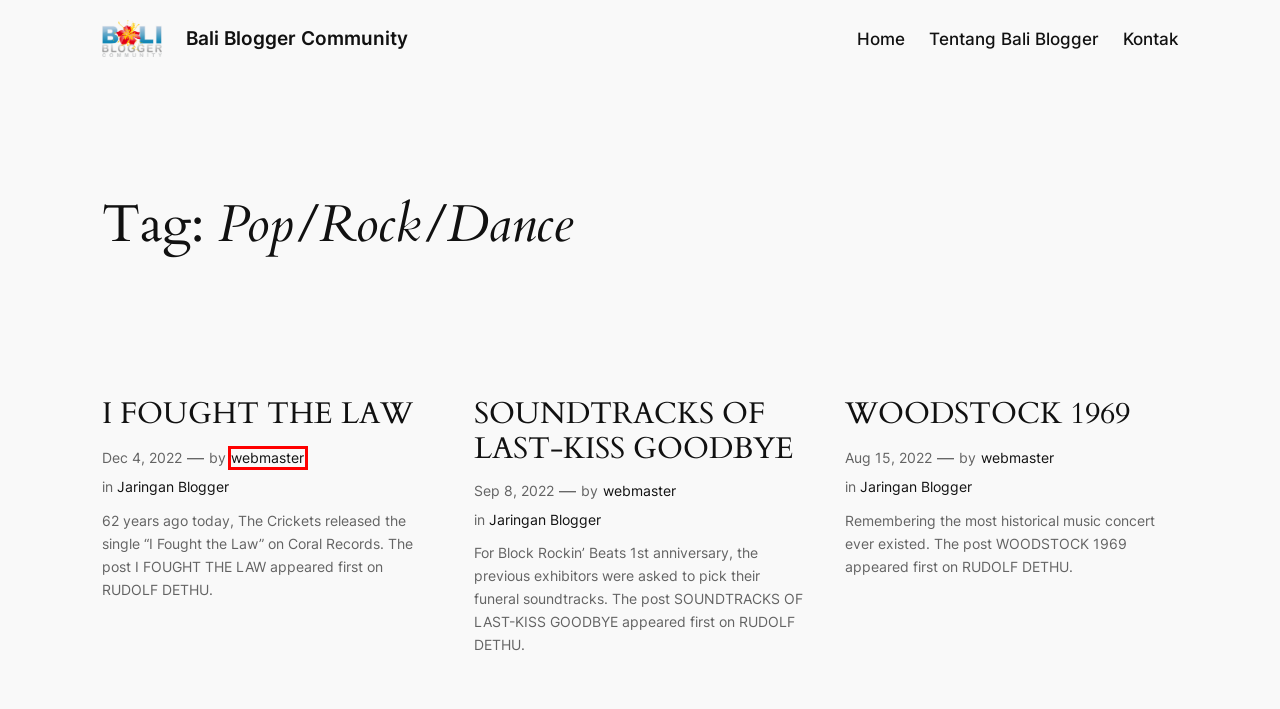You have a screenshot of a webpage with a red rectangle bounding box around a UI element. Choose the best description that matches the new page after clicking the element within the bounding box. The candidate descriptions are:
A. About Bali Blogger – Bali Blogger Community
B. Jaringan Blogger – Bali Blogger Community
C. webmaster – Bali Blogger Community
D. Bali Blogger Community – Komunitas Blogger Bali
E. SOUNDTRACKS OF LAST-KISS GOODBYE – Bali Blogger Community
F. Kontak – Bali Blogger Community
G. WOODSTOCK 1969 – Bali Blogger Community
H. I FOUGHT THE LAW – Bali Blogger Community

C